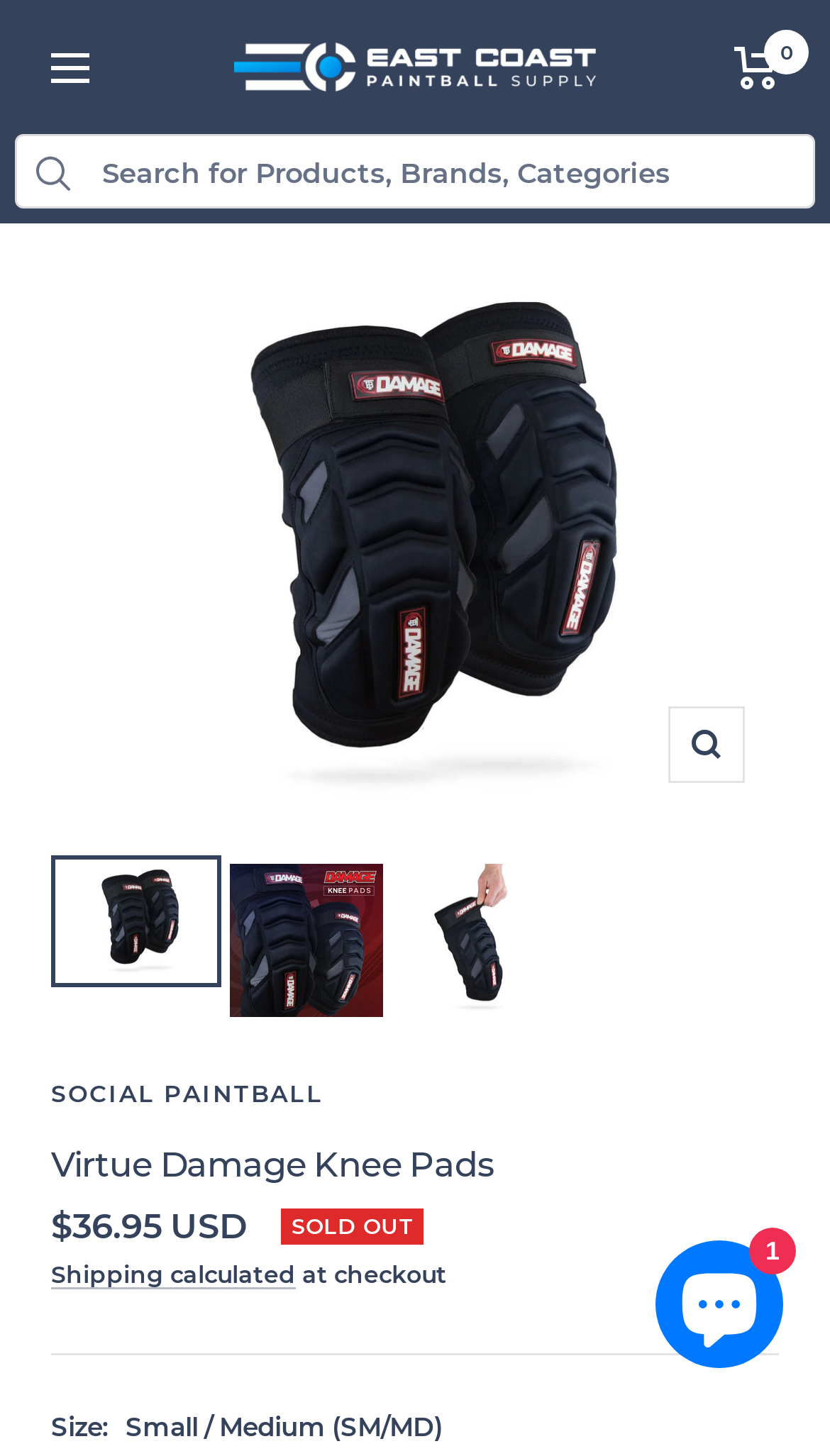Please identify the coordinates of the bounding box that should be clicked to fulfill this instruction: "Search for products".

[0.018, 0.093, 0.982, 0.144]